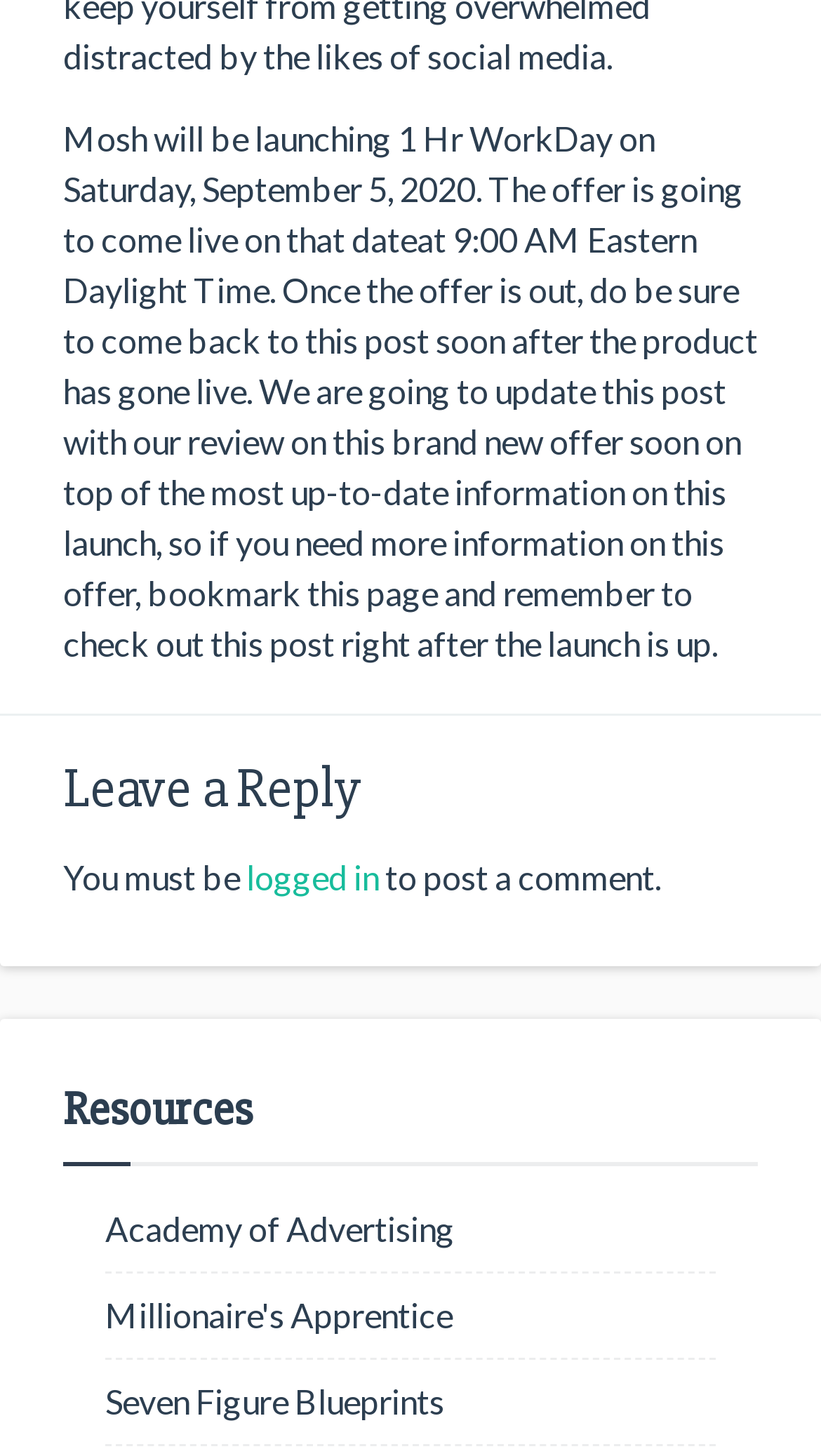Respond to the question below with a single word or phrase: How many links are under the 'Resources' heading?

3